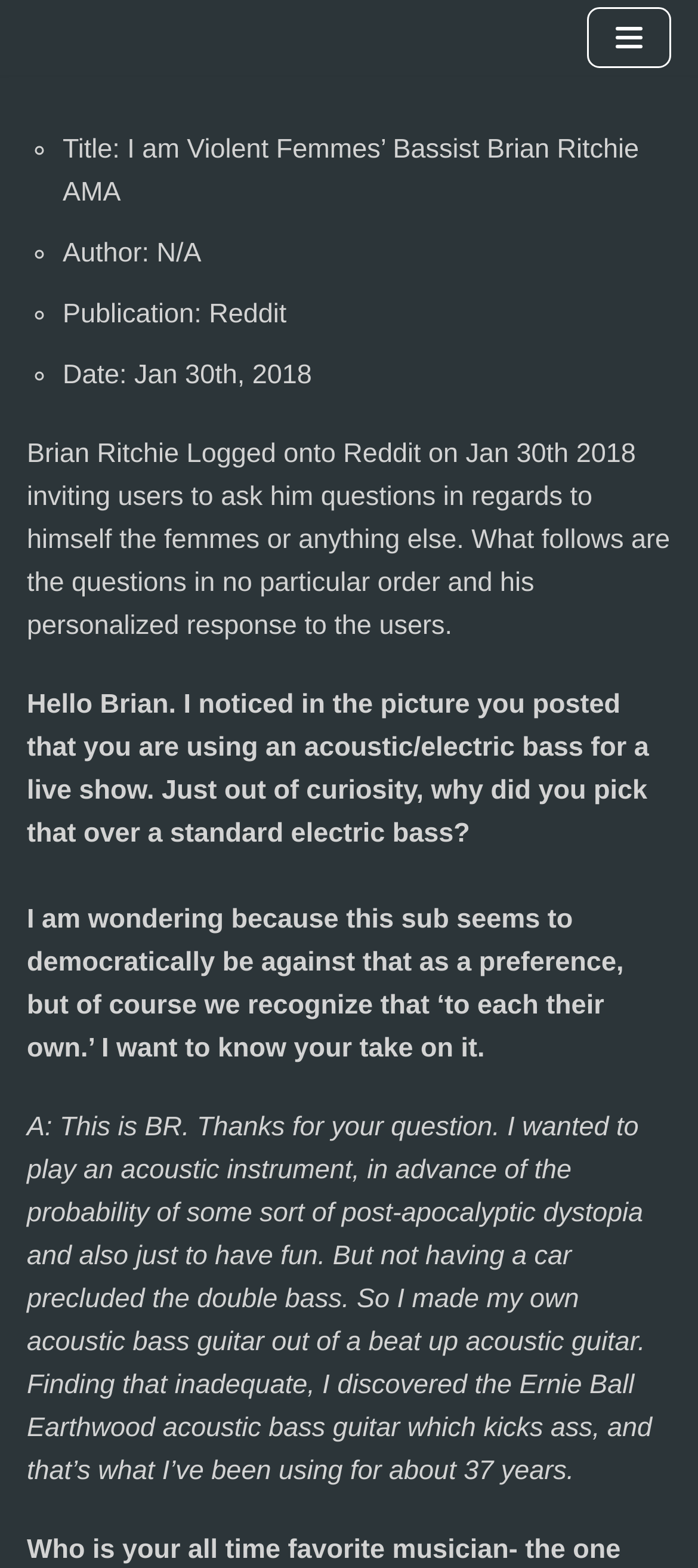What is the reason Brian Ritchie wanted to play an acoustic instrument?
Look at the image and provide a detailed response to the question.

I found the answer by reading Brian Ritchie's response to the first question, which mentions that he wanted to play an acoustic instrument in advance of the probability of some sort of post-apocalyptic dystopia. This response is located below the first question on the webpage.